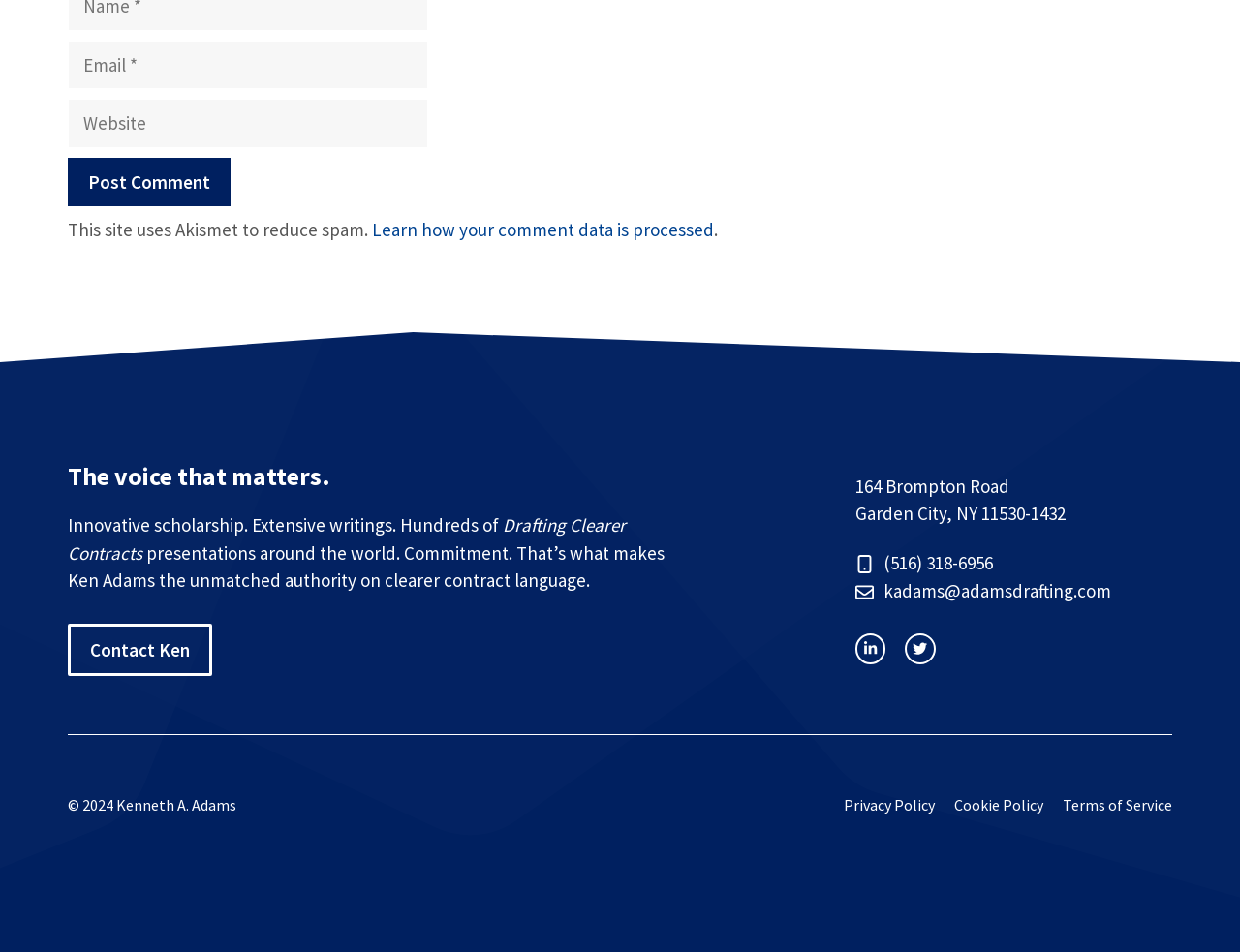Please locate the bounding box coordinates for the element that should be clicked to achieve the following instruction: "Enter email address". Ensure the coordinates are given as four float numbers between 0 and 1, i.e., [left, top, right, bottom].

[0.055, 0.043, 0.345, 0.094]